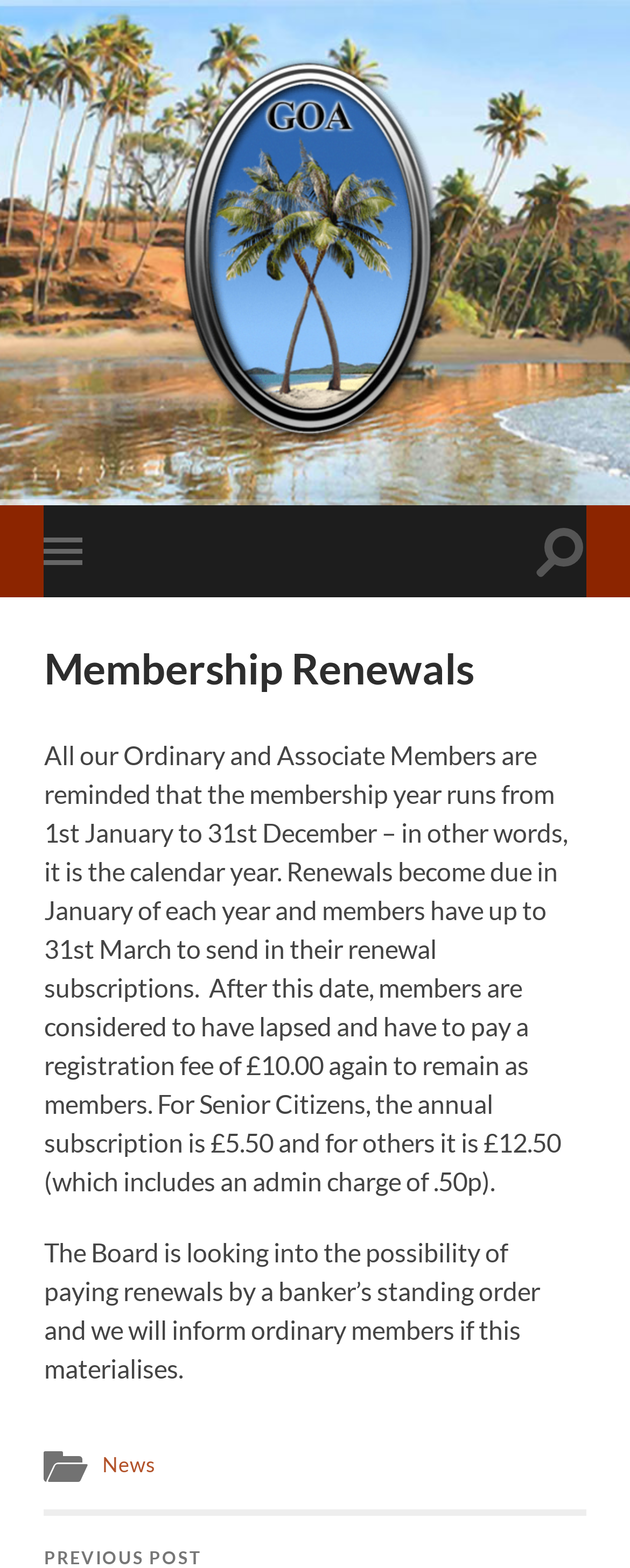What is the admin charge included in the annual subscription?
Answer the question with detailed information derived from the image.

The webpage states that the annual subscription for others is £12.50, which includes an admin charge of 50p, indicating that the admin charge is 50p.